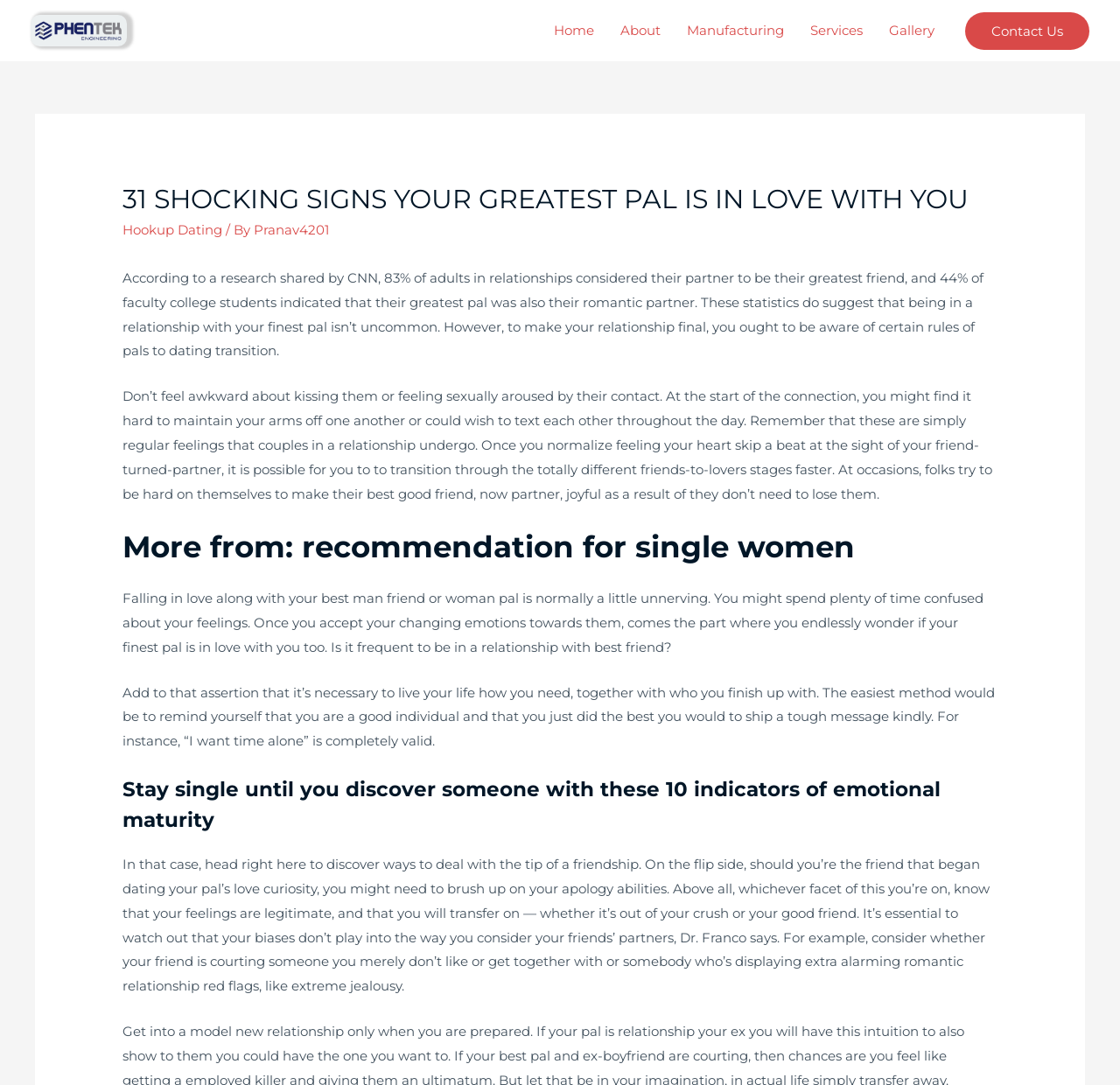Using details from the image, please answer the following question comprehensively:
What is the author of the article?

I determined the answer by looking at the link element with the text 'Pranav4201' and the surrounding static text element with the text '/ By', which suggests that Pranav4201 is the author of the article.